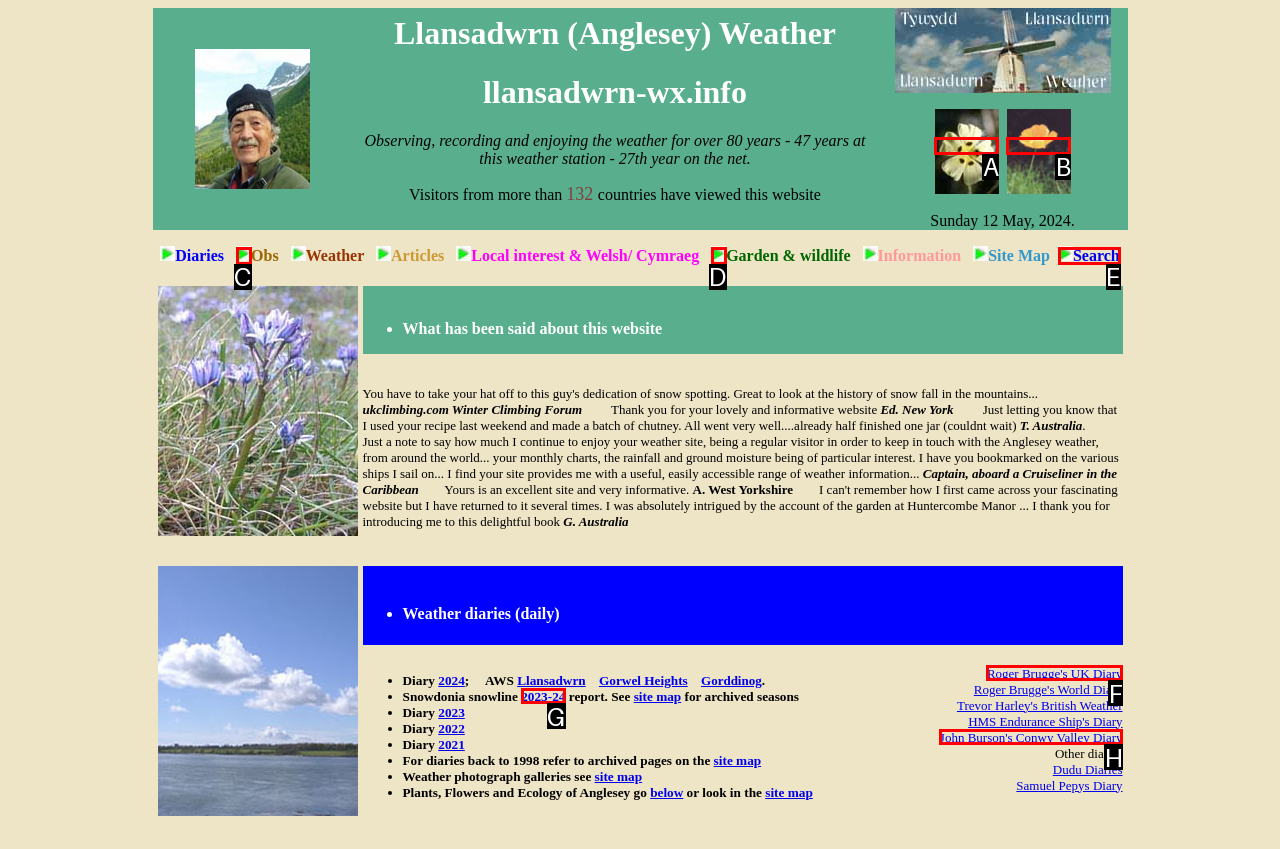Identify the correct option to click in order to accomplish the task: Search this site Provide your answer with the letter of the selected choice.

E